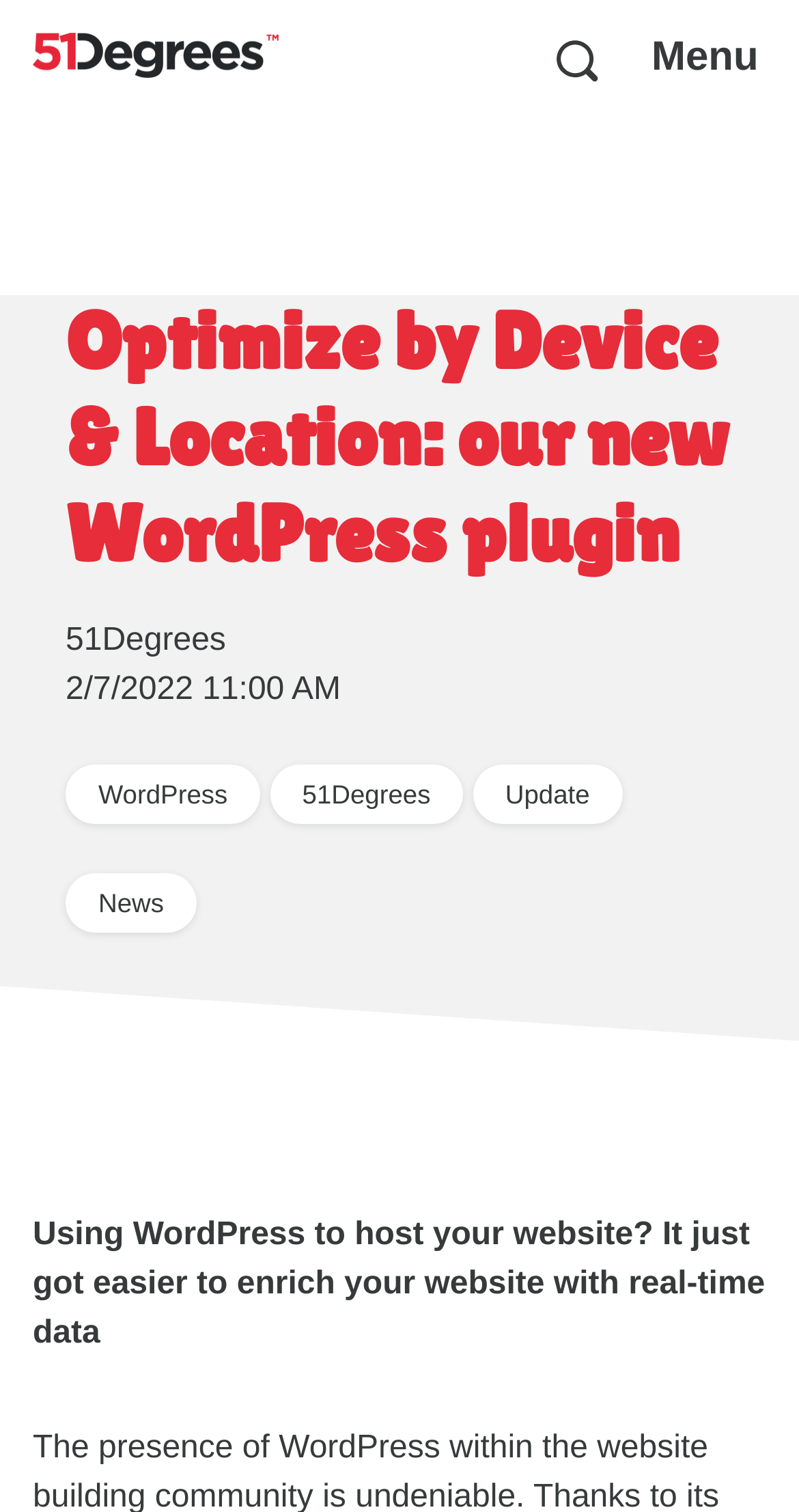Determine the main headline of the webpage and provide its text.

Optimize by Device & Location: our new WordPress plugin